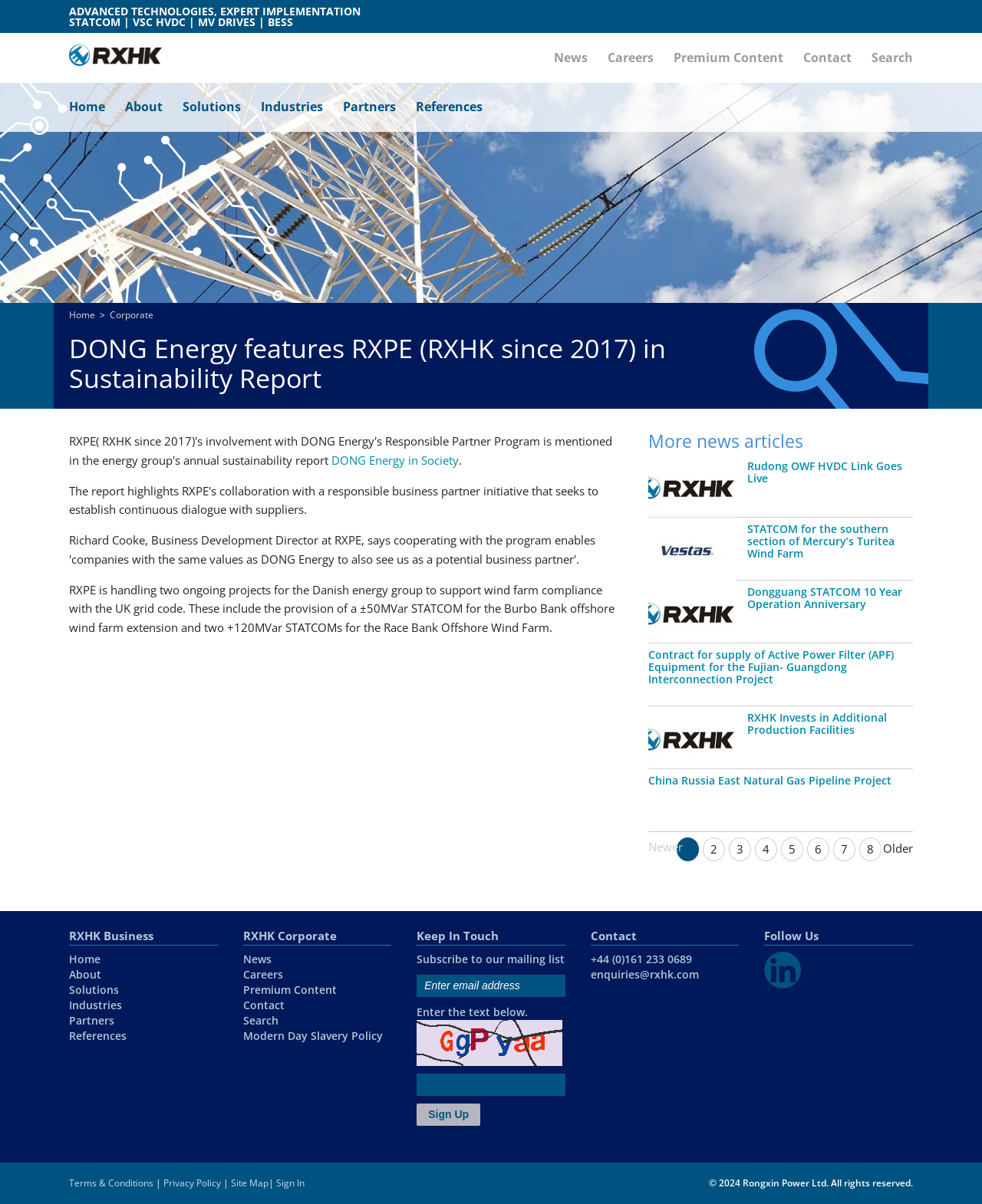Determine the bounding box coordinates for the UI element with the following description: "Privacy Policy". The coordinates should be four float numbers between 0 and 1, represented as [left, top, right, bottom].

[0.166, 0.977, 0.225, 0.988]